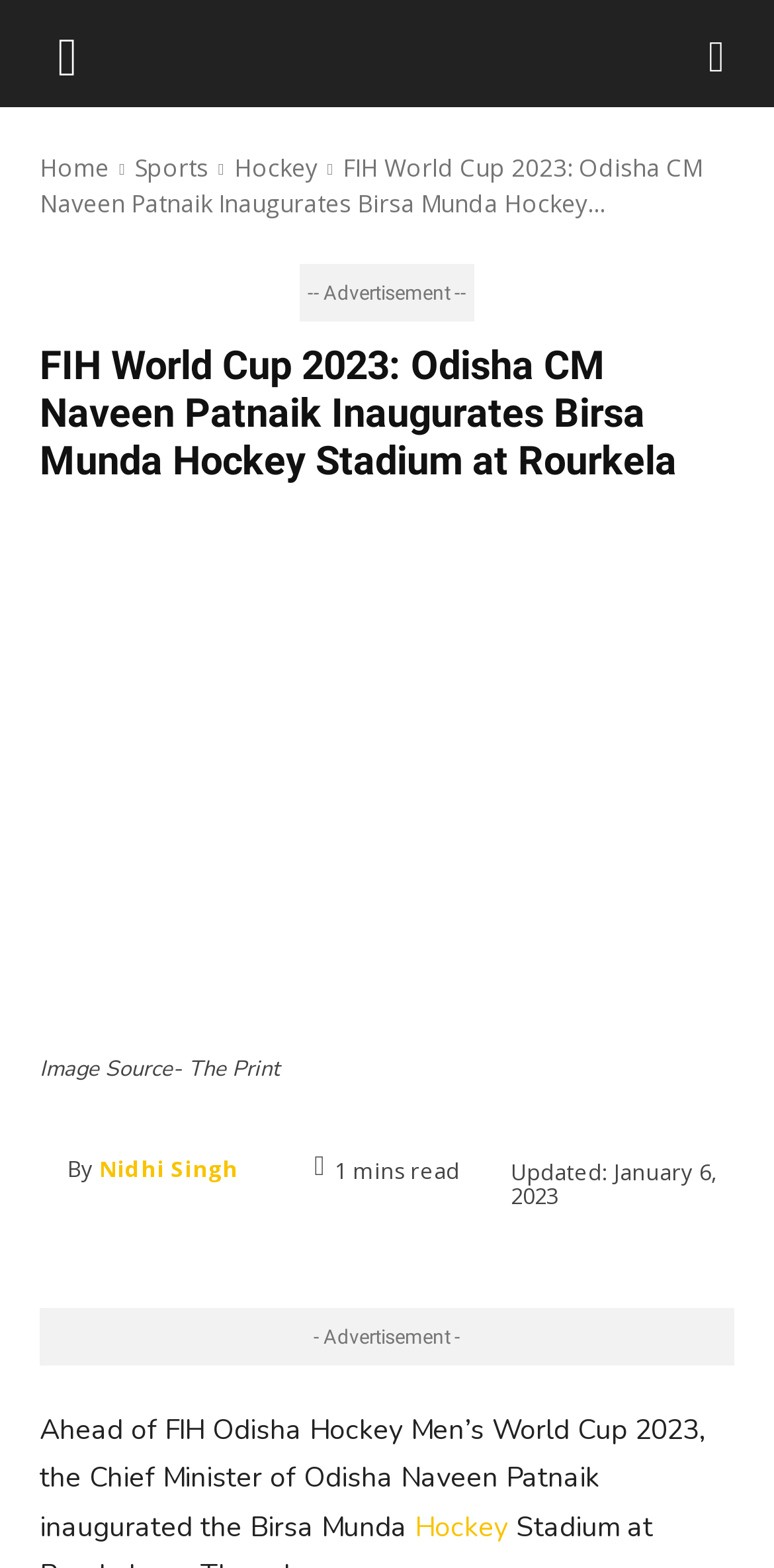Respond to the following question using a concise word or phrase: 
Who is the author of the article?

Nidhi Singh